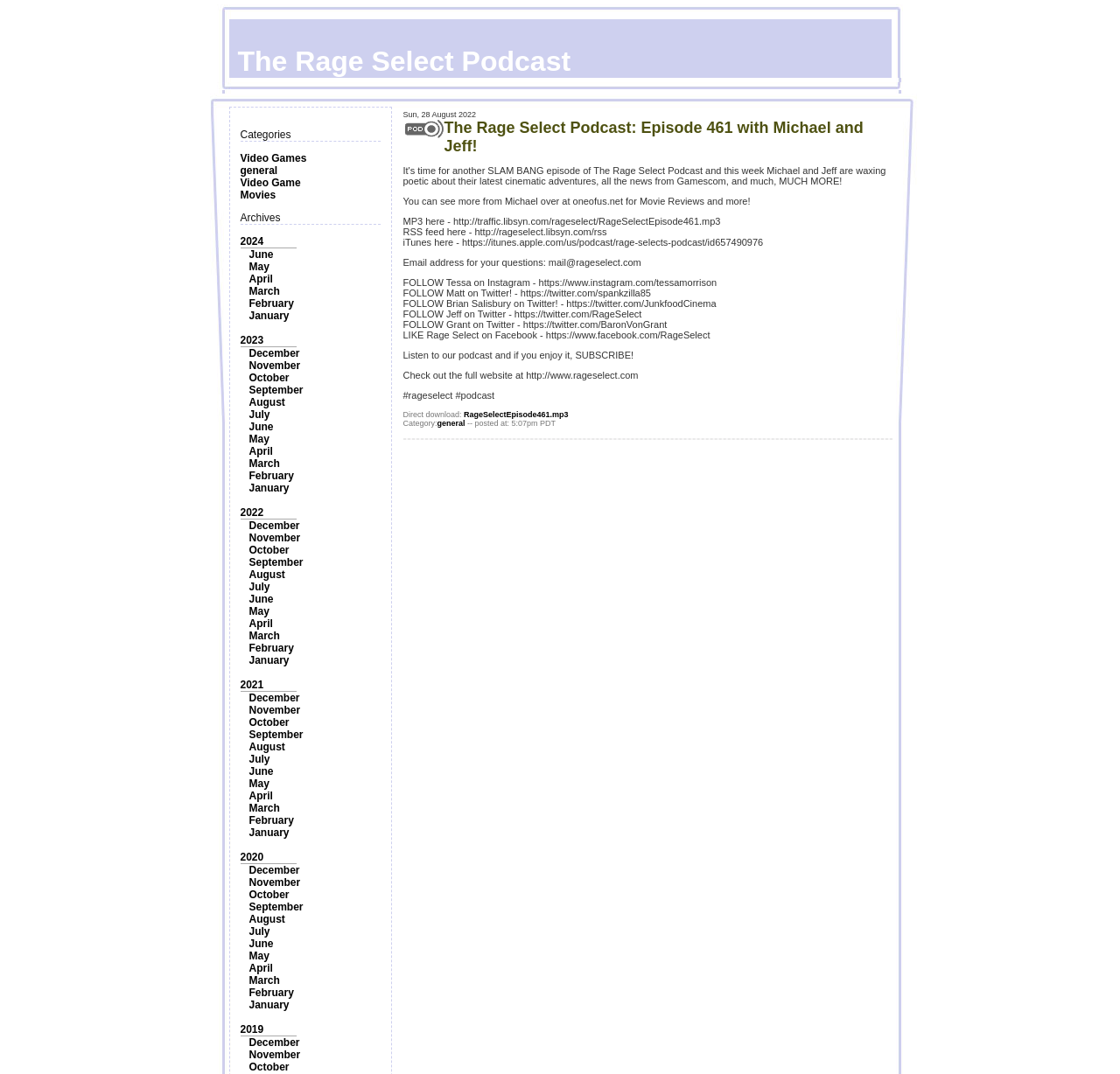Please determine the bounding box of the UI element that matches this description: Video Game. The coordinates should be given as (top-left x, top-left y, bottom-right x, bottom-right y), with all values between 0 and 1.

[0.214, 0.164, 0.268, 0.176]